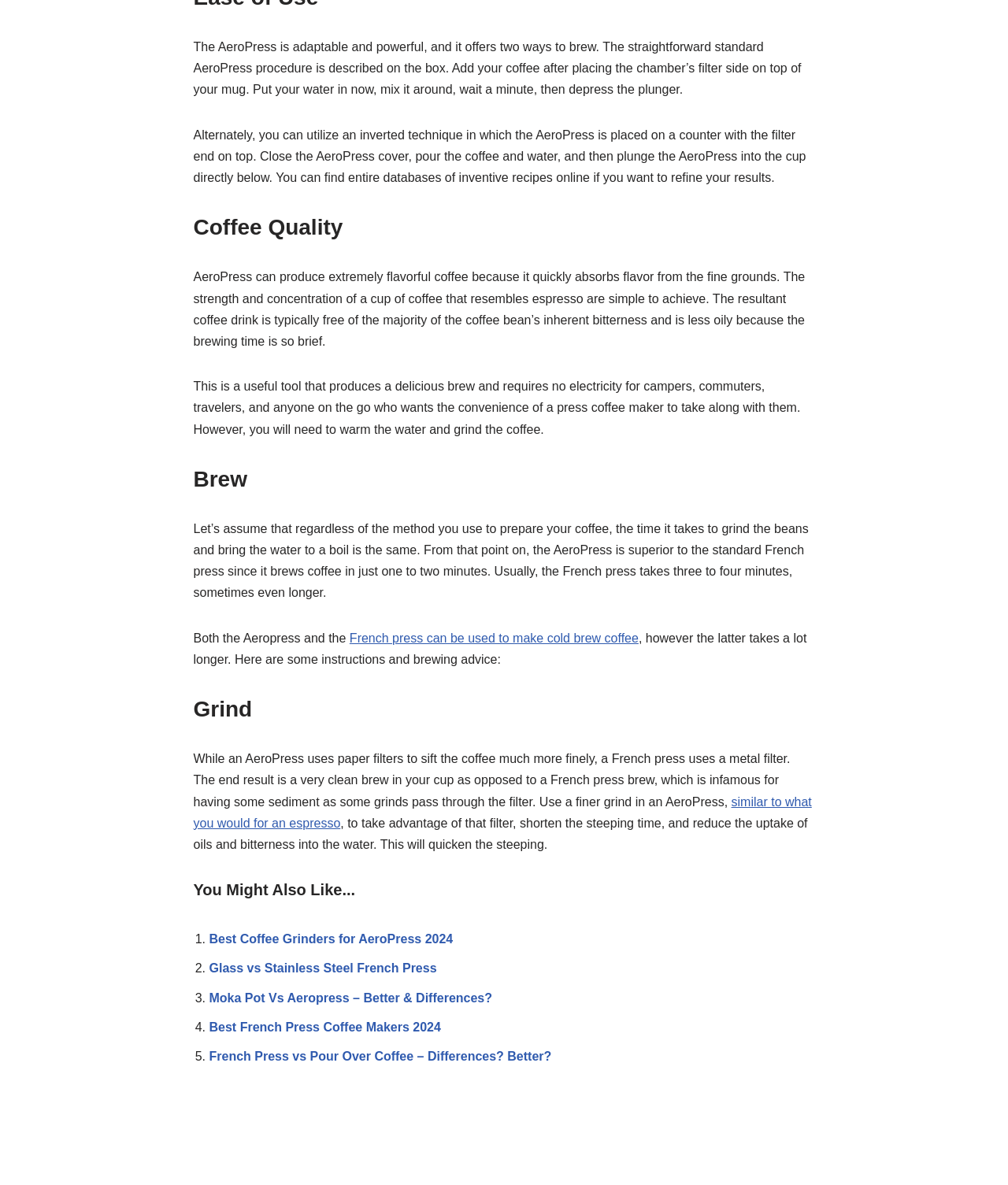Provide your answer to the question using just one word or phrase: How long does it take to brew coffee with AeroPress?

1-2 minutes